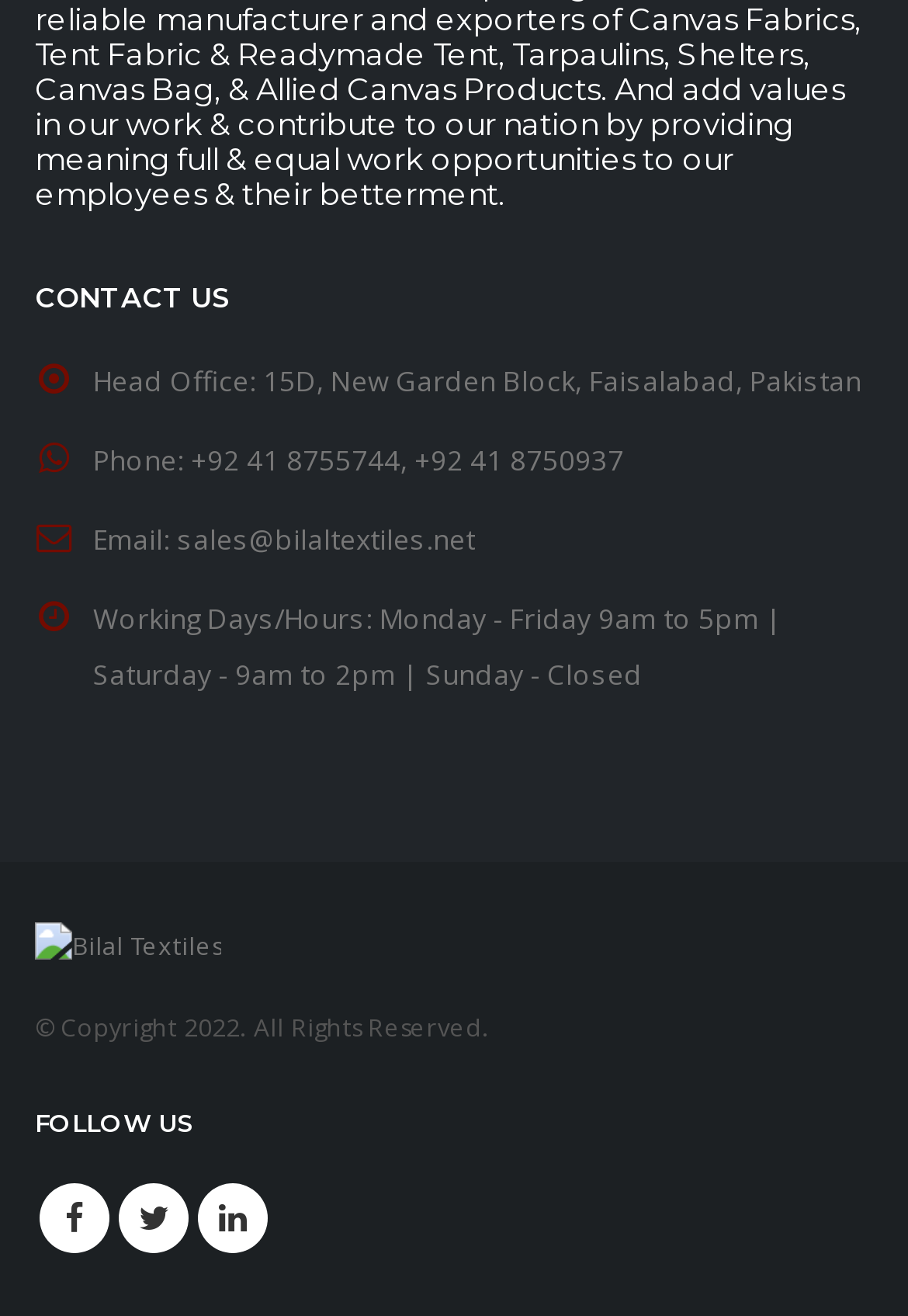Given the following UI element description: "English", find the bounding box coordinates in the webpage screenshot.

None